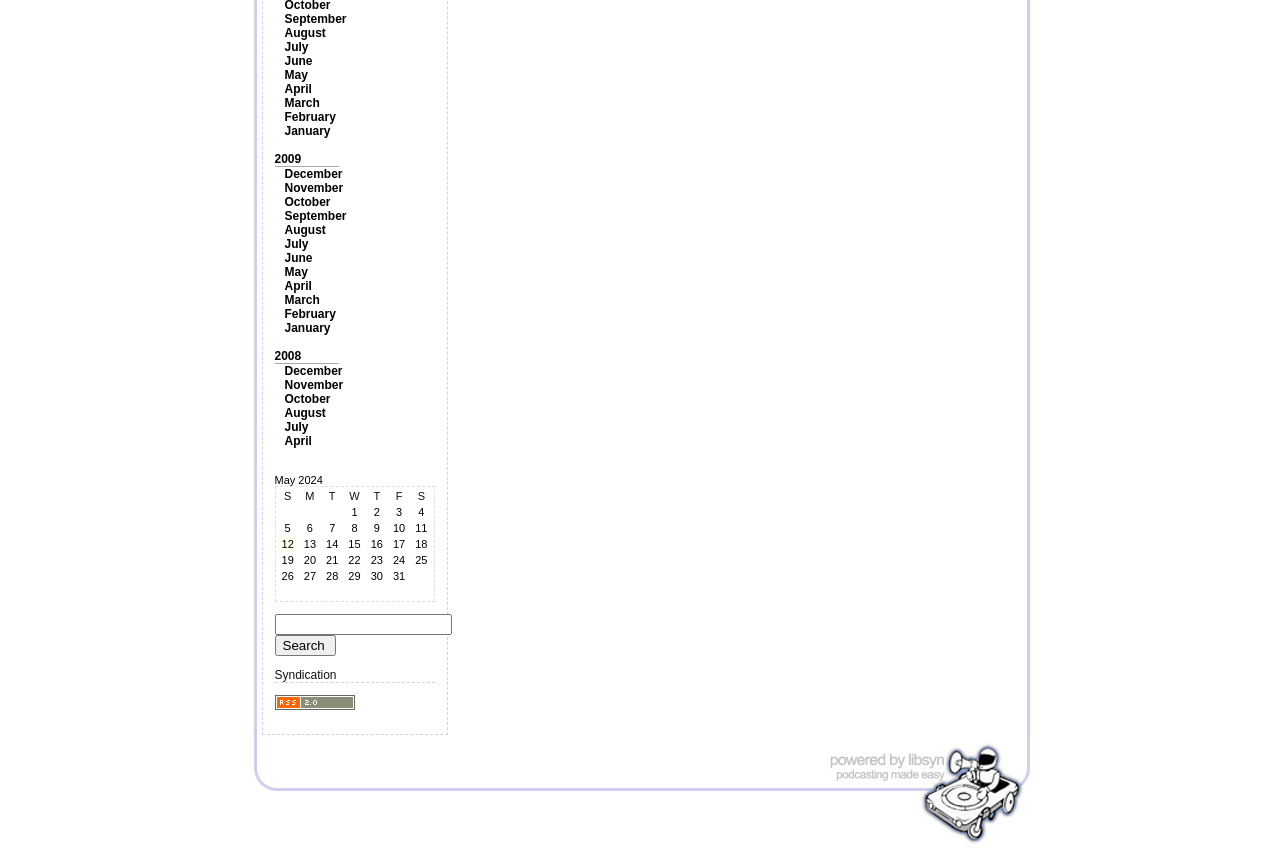Using the format (top-left x, top-left y, bottom-right x, bottom-right y), and given the element description, identify the bounding box coordinates within the screenshot: November

[0.222, 0.445, 0.268, 0.461]